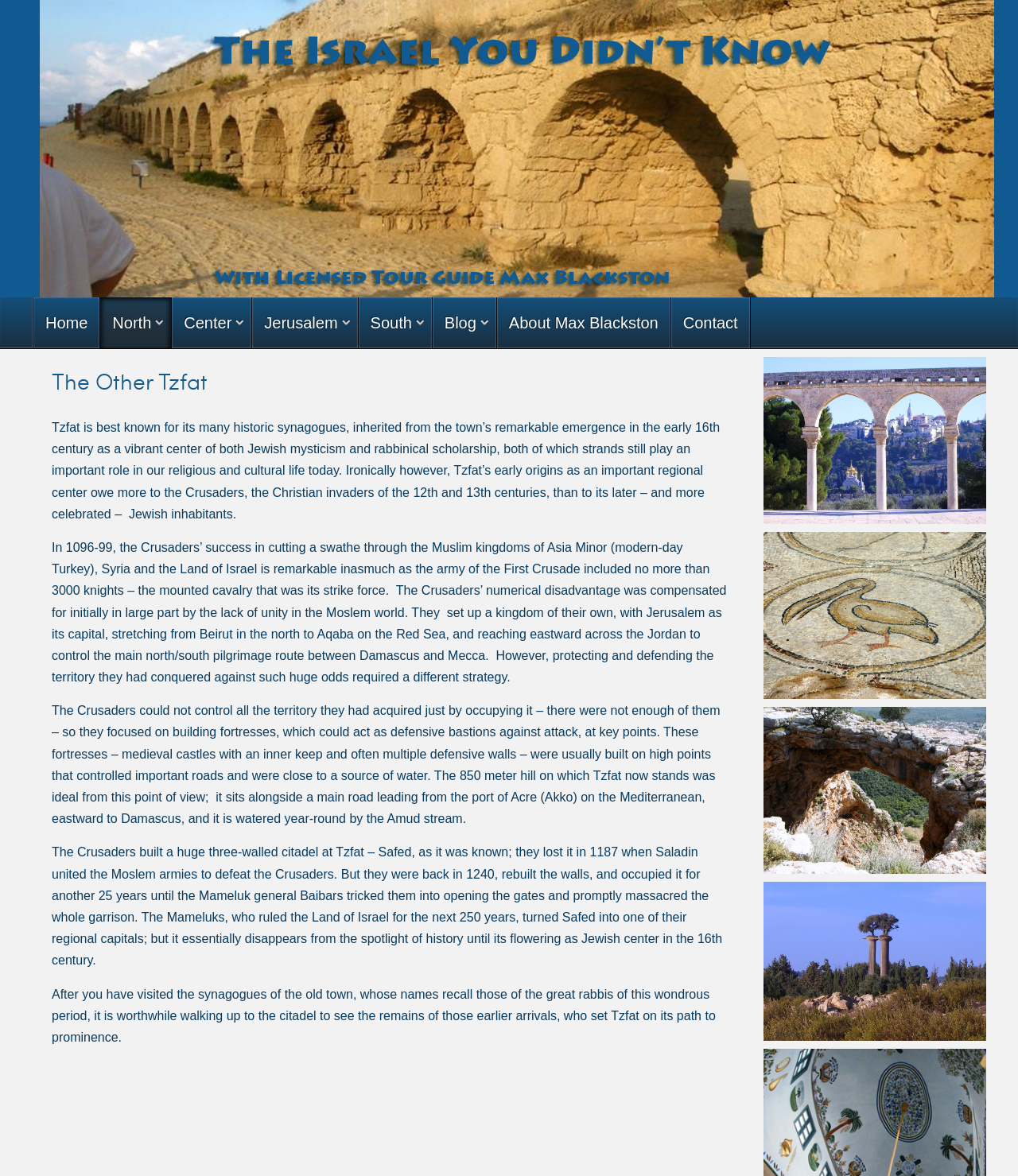Use the information in the screenshot to answer the question comprehensively: What was the purpose of the Crusaders' fortresses?

I read the static text elements on the webpage and found that the Crusaders built fortresses at key points, including Tzfat, to act as defensive bastions against attack. These fortresses were usually built on high points that controlled important roads and were close to a source of water.